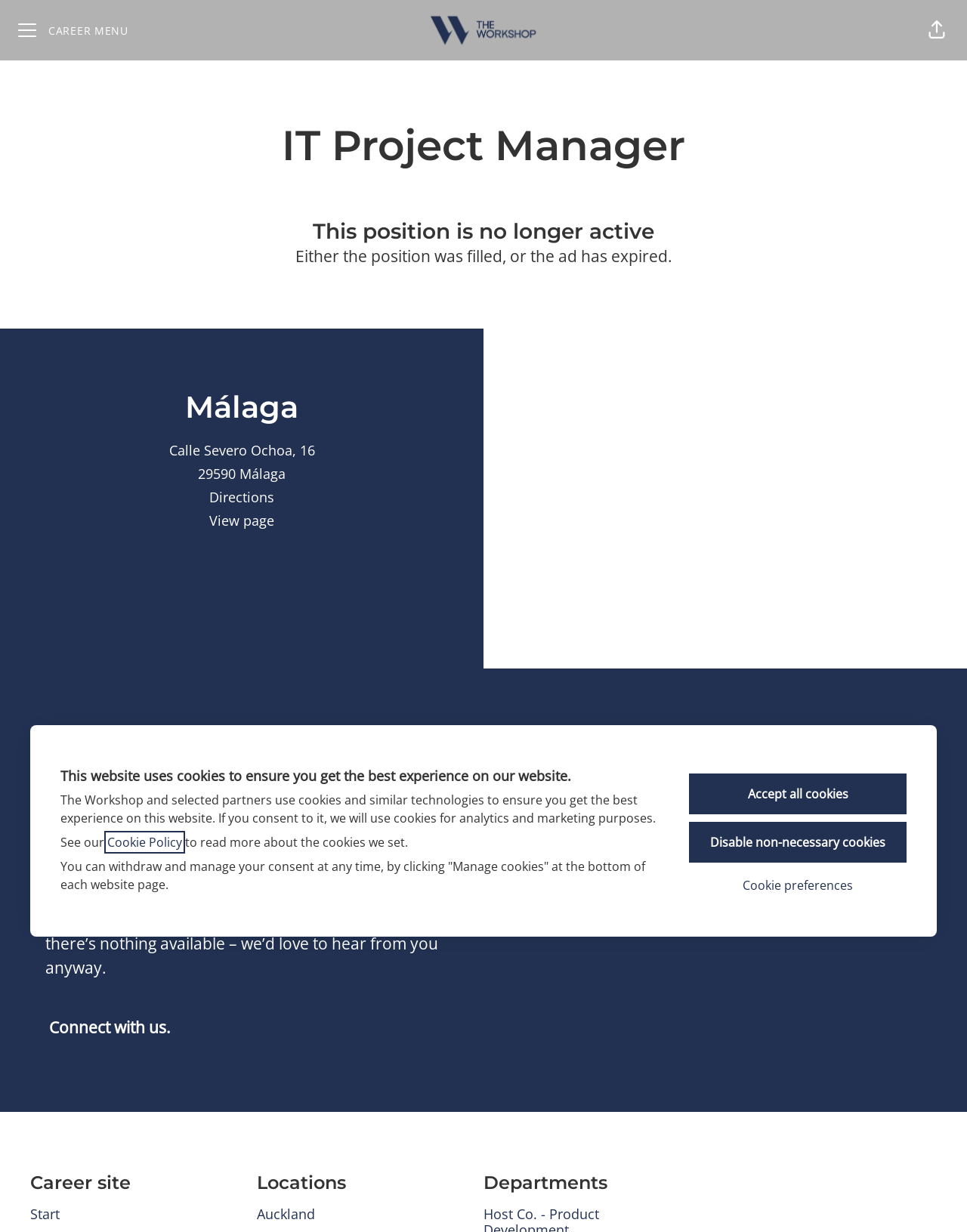Locate the headline of the webpage and generate its content.

This website uses cookies to ensure you get the best experience on our website.